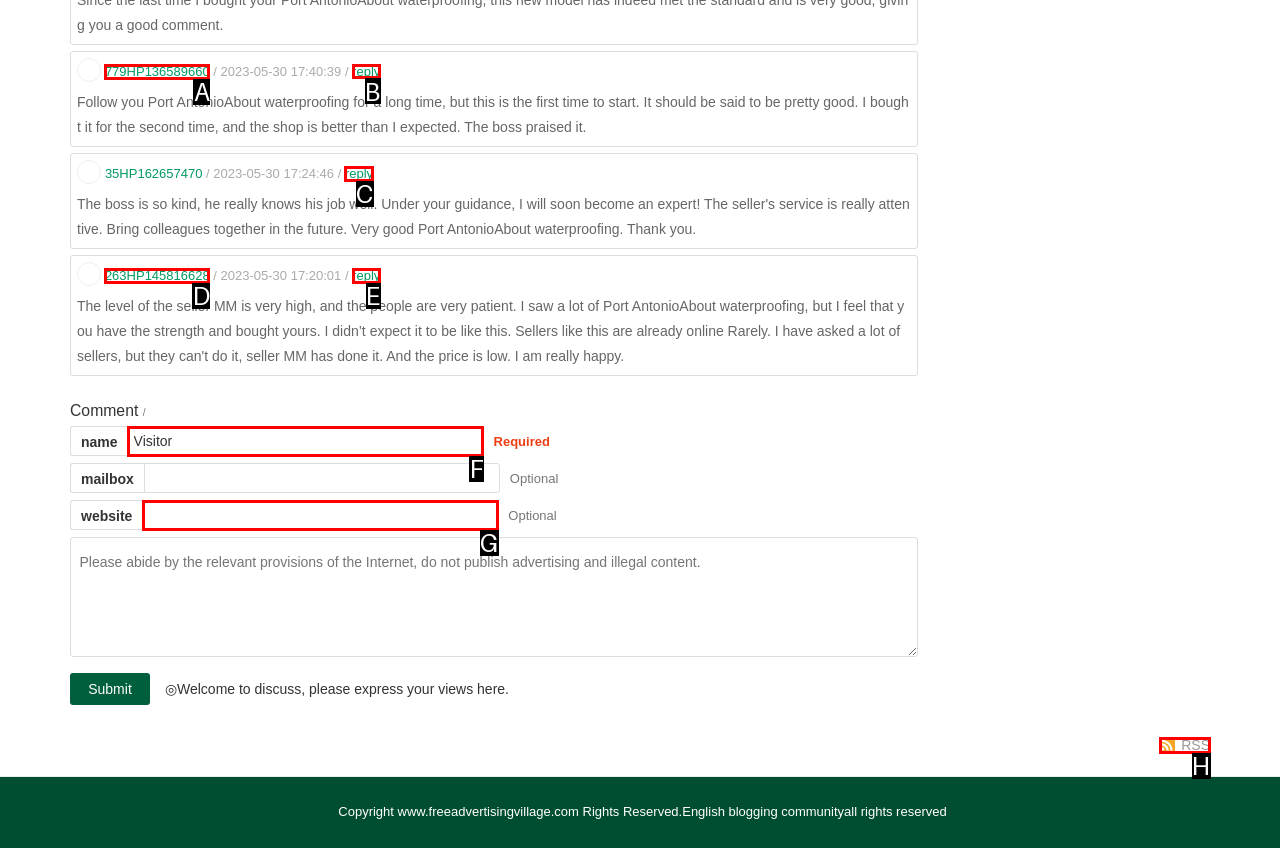Select the appropriate bounding box to fulfill the task: Click the reply link Respond with the corresponding letter from the choices provided.

B